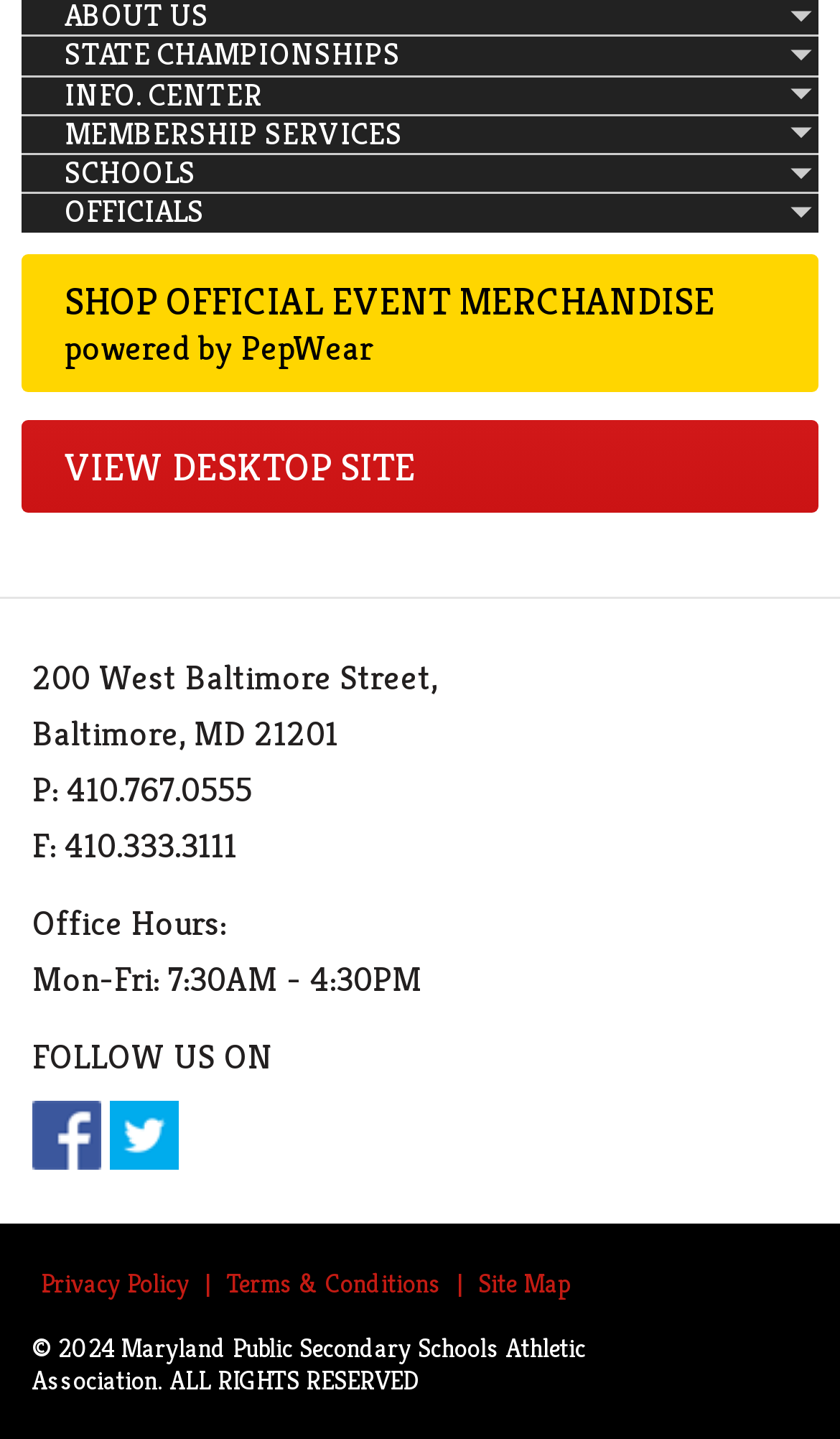Provide the bounding box coordinates, formatted as (top-left x, top-left y, bottom-right x, bottom-right y), with all values being floating point numbers between 0 and 1. Identify the bounding box of the UI element that matches the description: MPSSAA Swimming Rule Interpreter Zone

[0.026, 0.728, 0.974, 0.754]